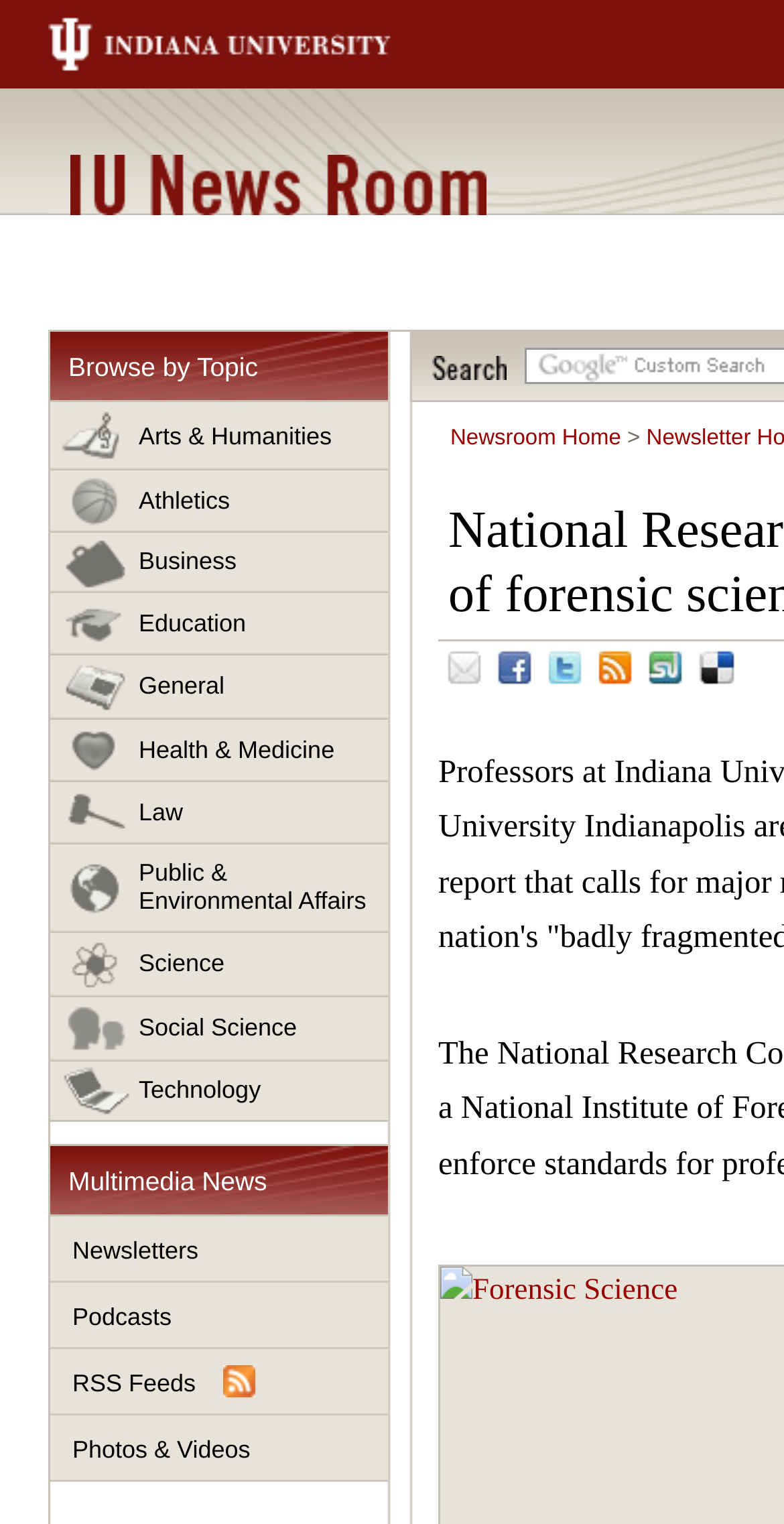Please specify the coordinates of the bounding box for the element that should be clicked to carry out this instruction: "Check out Landbank's digital deposit account for OFWs". The coordinates must be four float numbers between 0 and 1, formatted as [left, top, right, bottom].

None